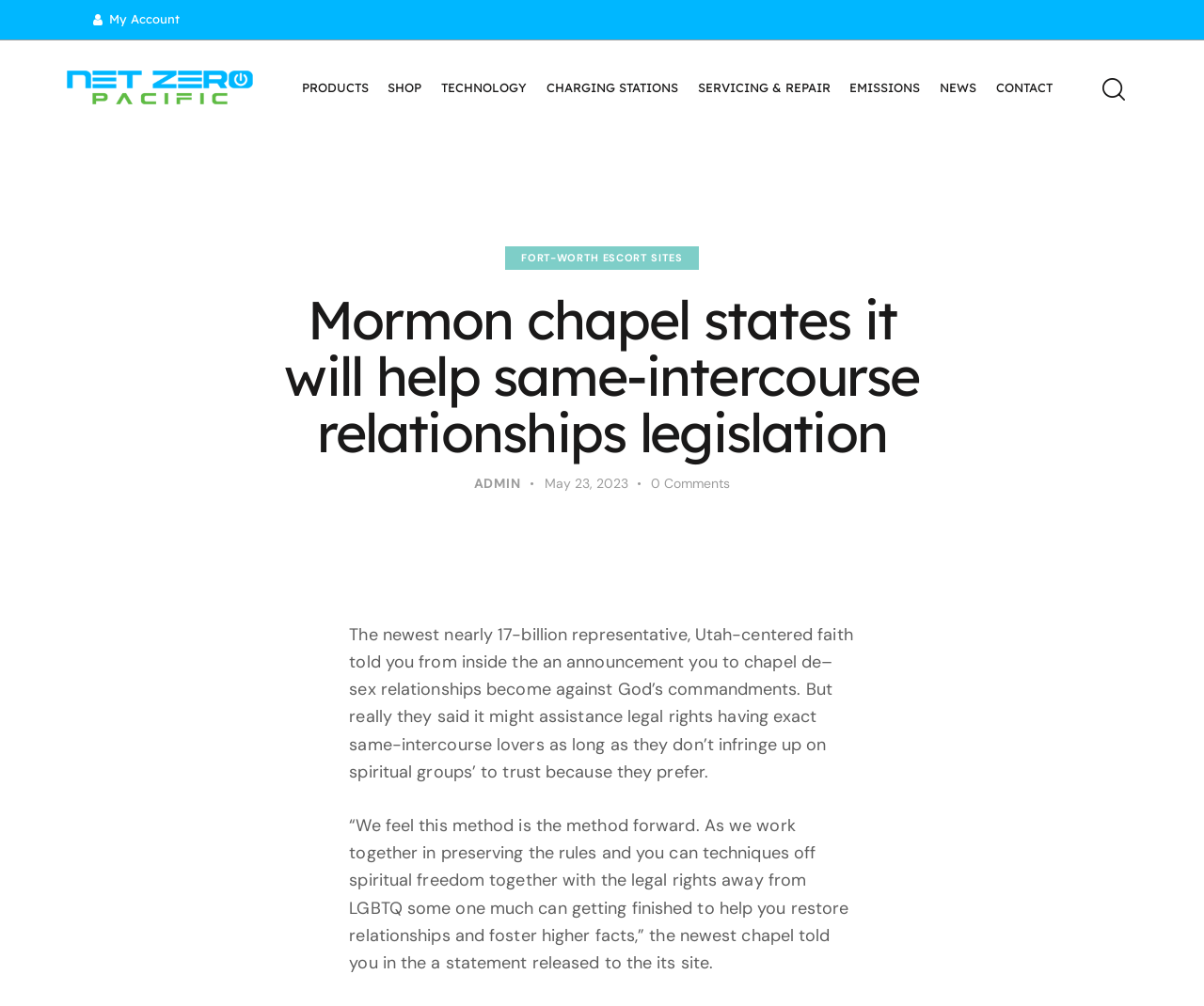What is the topic of the article?
Examine the webpage screenshot and provide an in-depth answer to the question.

I determined the topic of the article by reading the main heading, which says 'Mormon chapel states it will help same-intercourse relationships legislation'.